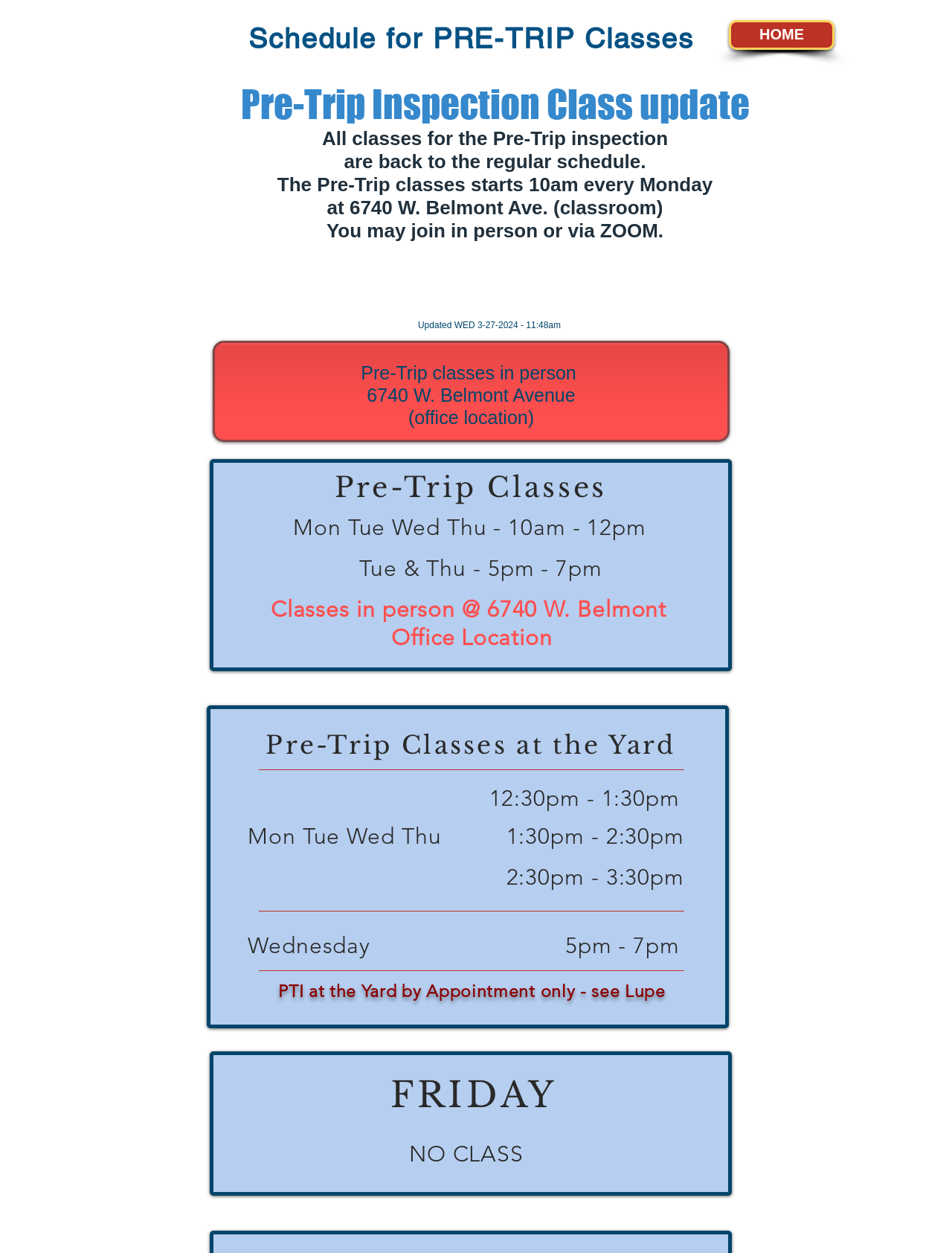What is the schedule for Pre-Trip classes on Mondays?
Offer a detailed and exhaustive answer to the question.

According to the webpage, the Pre-Trip classes start at 10am every Monday, as indicated by the text 'The Pre-Trip classes starts 10am every Monday'.